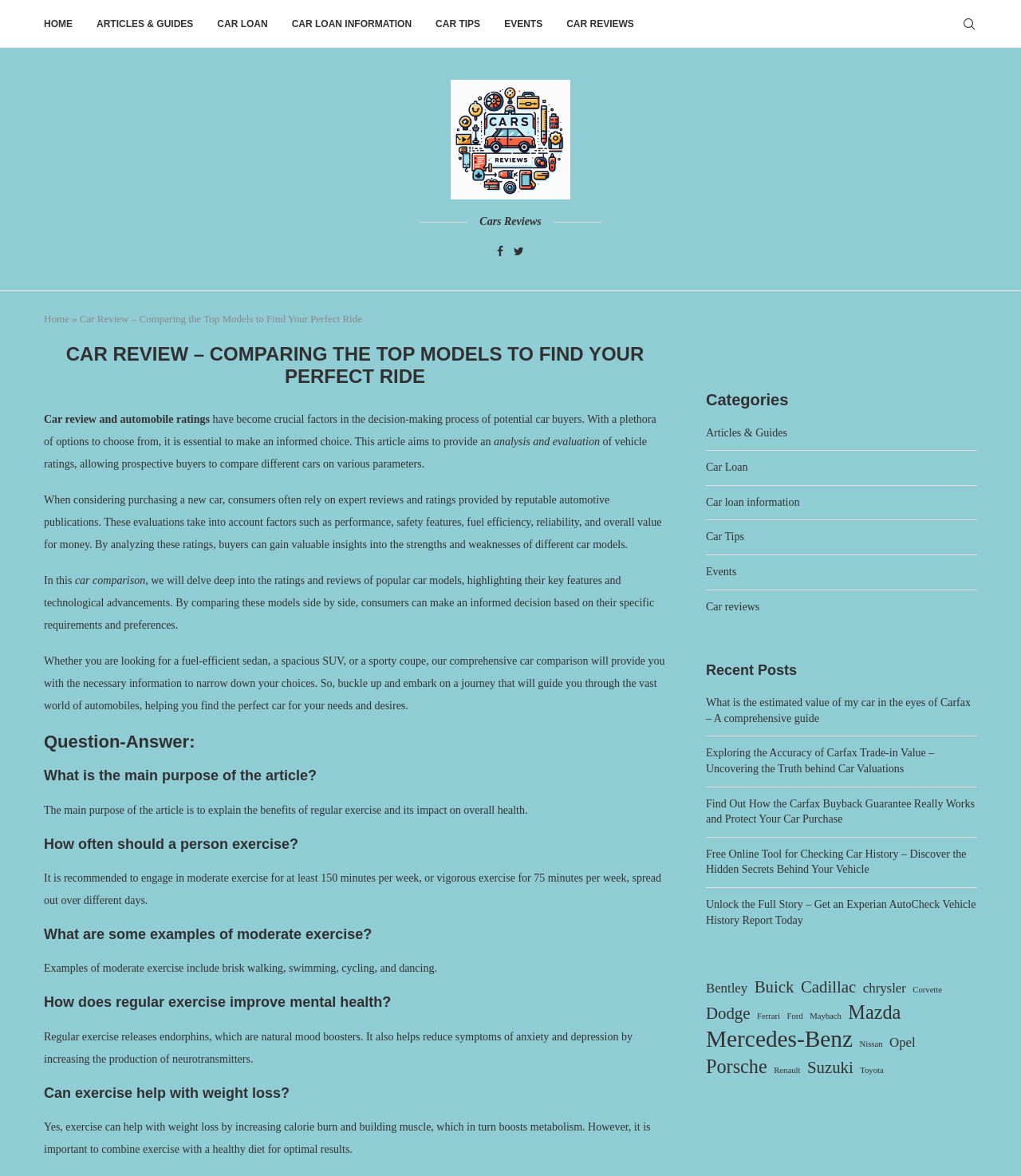Can you give a comprehensive explanation to the question given the content of the image?
What is the main purpose of car reviews?

The main purpose of car reviews is to provide potential car buyers with an informed decision about their next vehicle purchase. By analyzing and evaluating vehicle ratings, buyers can gain valuable insights into the strengths and weaknesses of different car models.